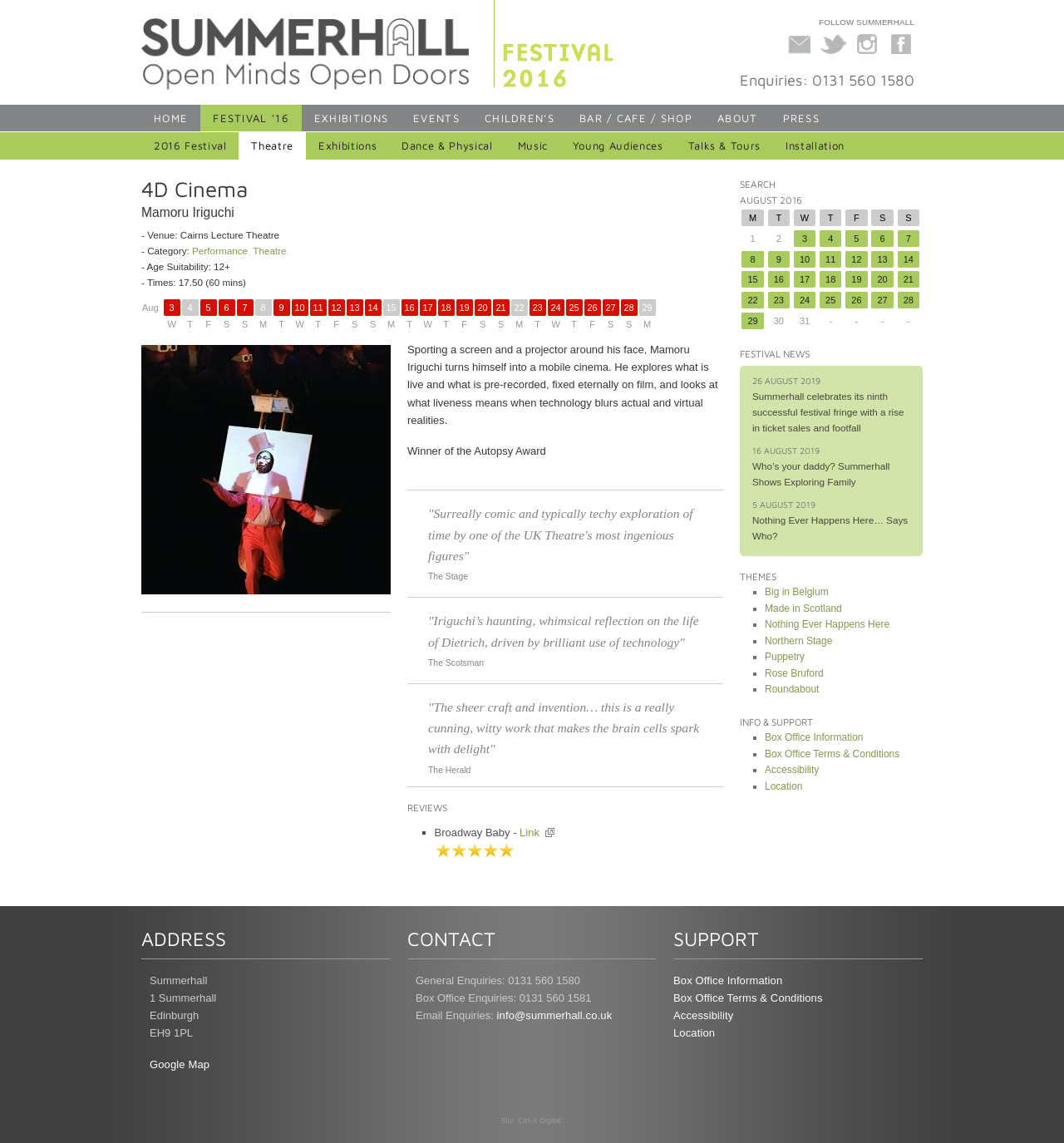What is the age suitability for the event '4D Cinema'?
Provide a one-word or short-phrase answer based on the image.

12+